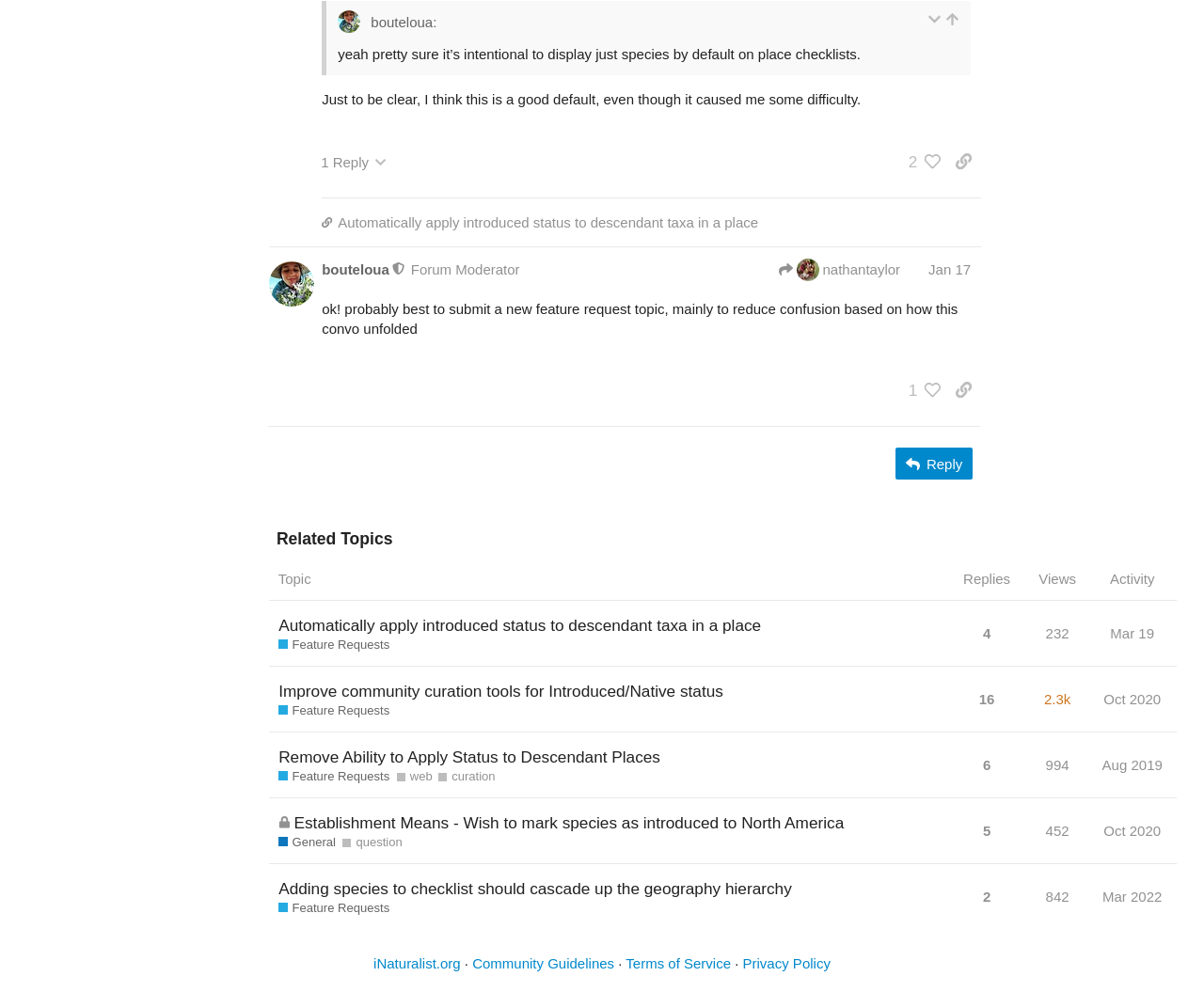Utilize the information from the image to answer the question in detail:
What is the date of the post by bouteloua?

I found the date of the post by looking at the link element that says 'Jan 17'. The date of the post is Jan 17.